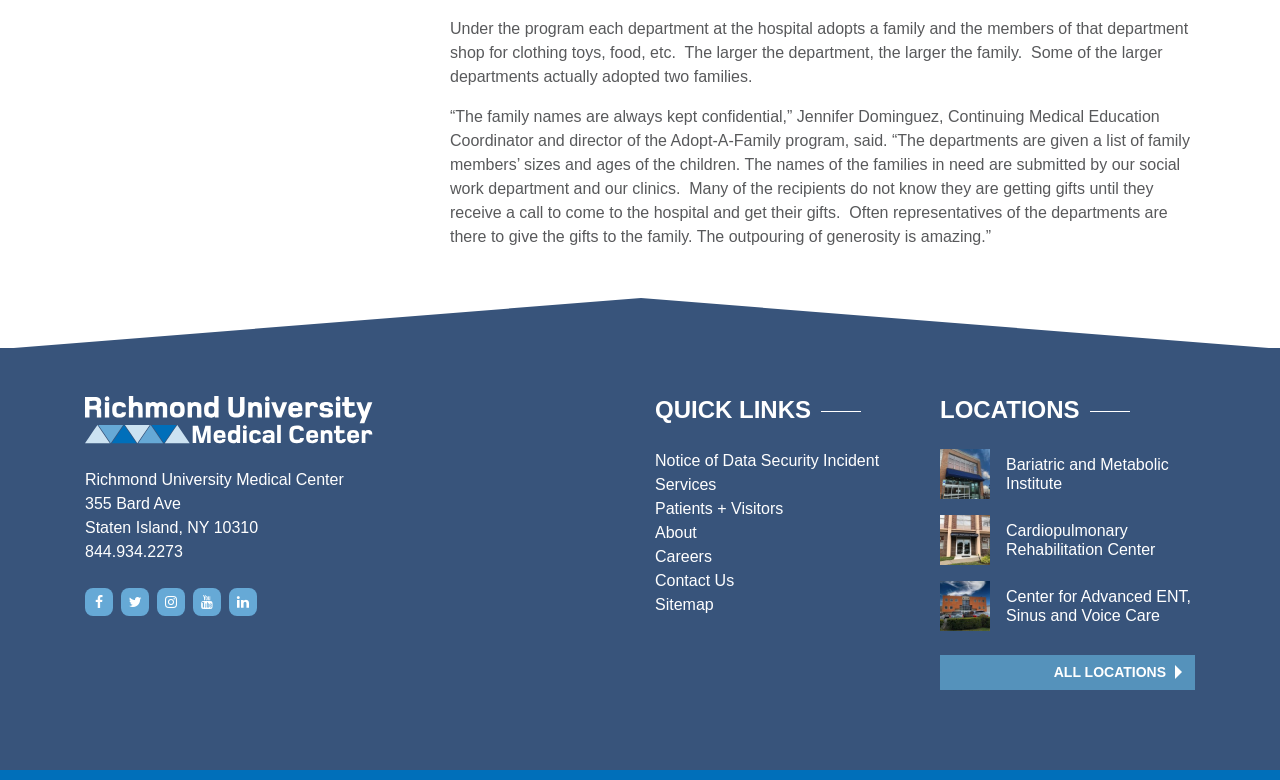What is the Adopt-A-Family program about?
Answer with a single word or phrase by referring to the visual content.

Departments adopting families